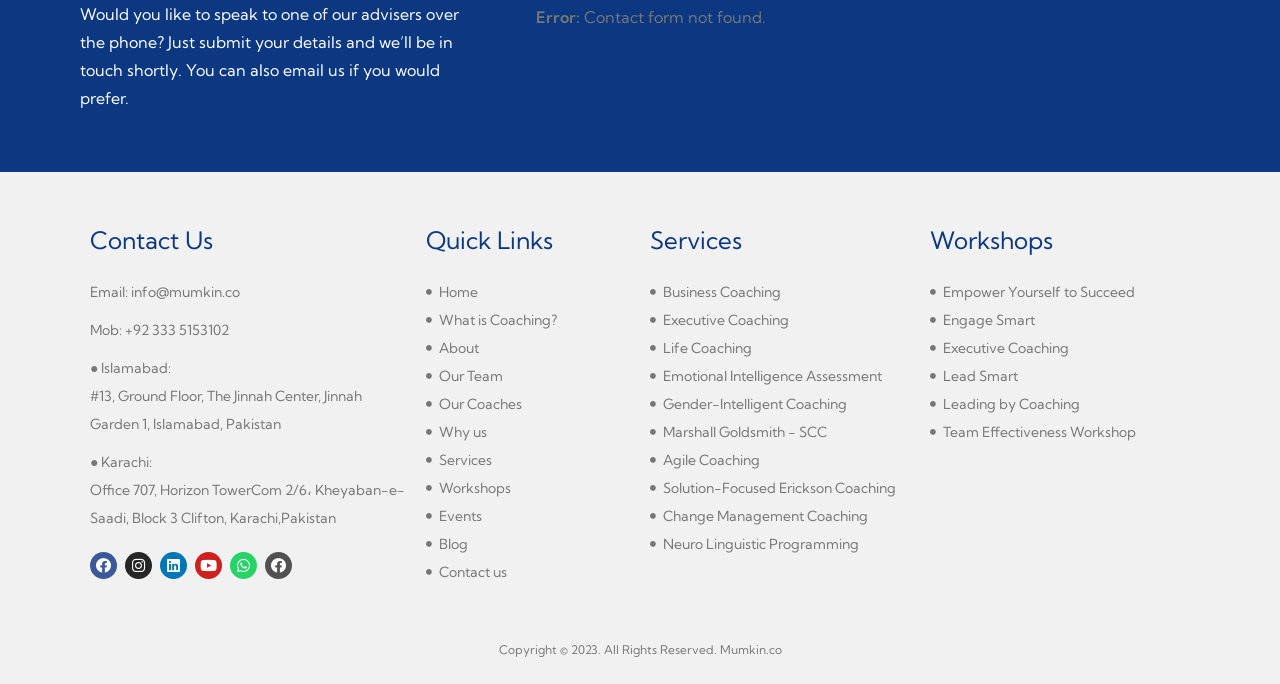What is the company's email address?
Provide a detailed answer to the question using information from the image.

I found the email address by looking at the contact information section, where it says 'Email: info@mumkin.co'.